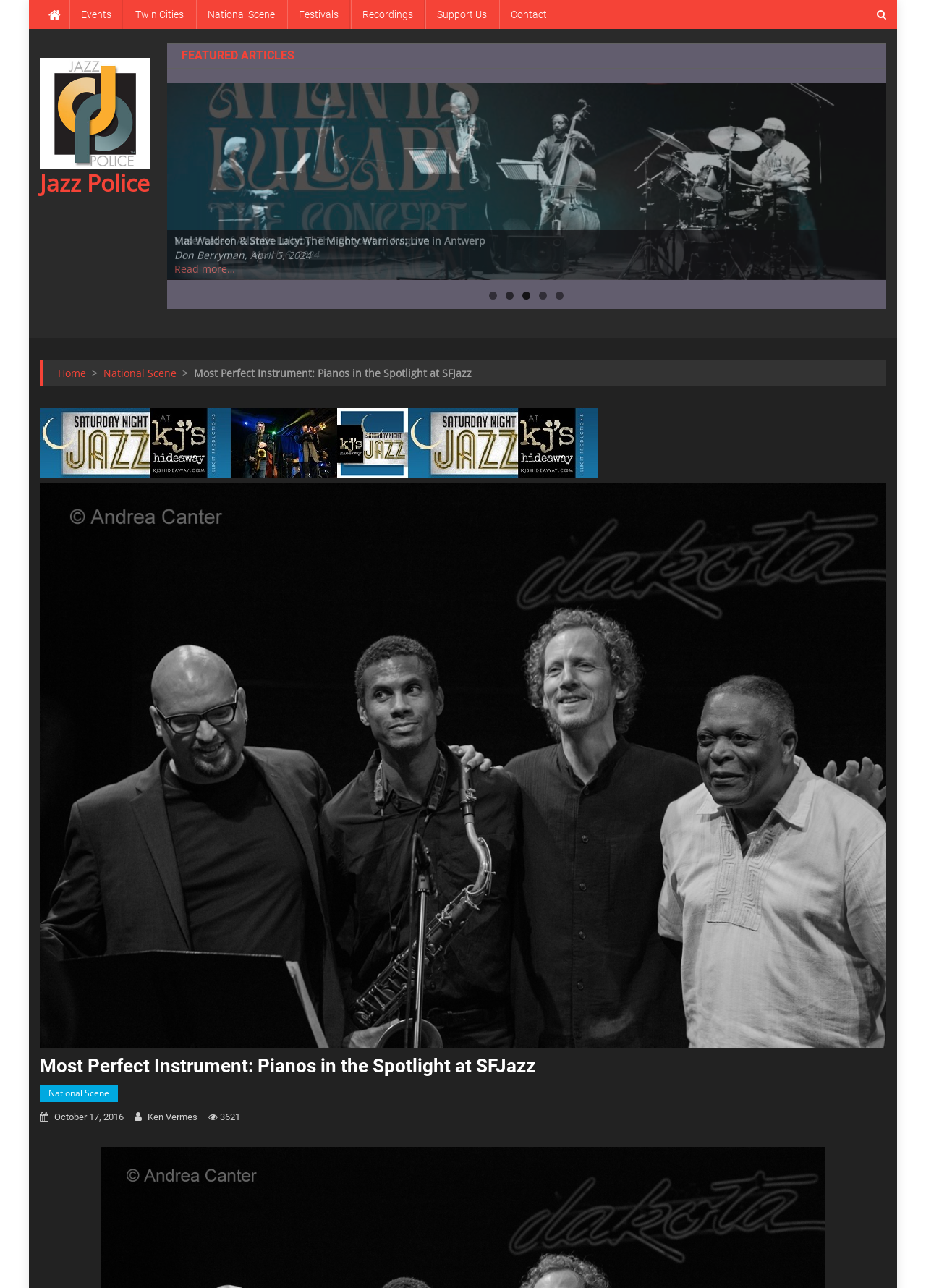Identify the bounding box coordinates of the region that should be clicked to execute the following instruction: "View the 'Saturday Night Jazz at kj's hideaway' event".

[0.043, 0.337, 0.646, 0.348]